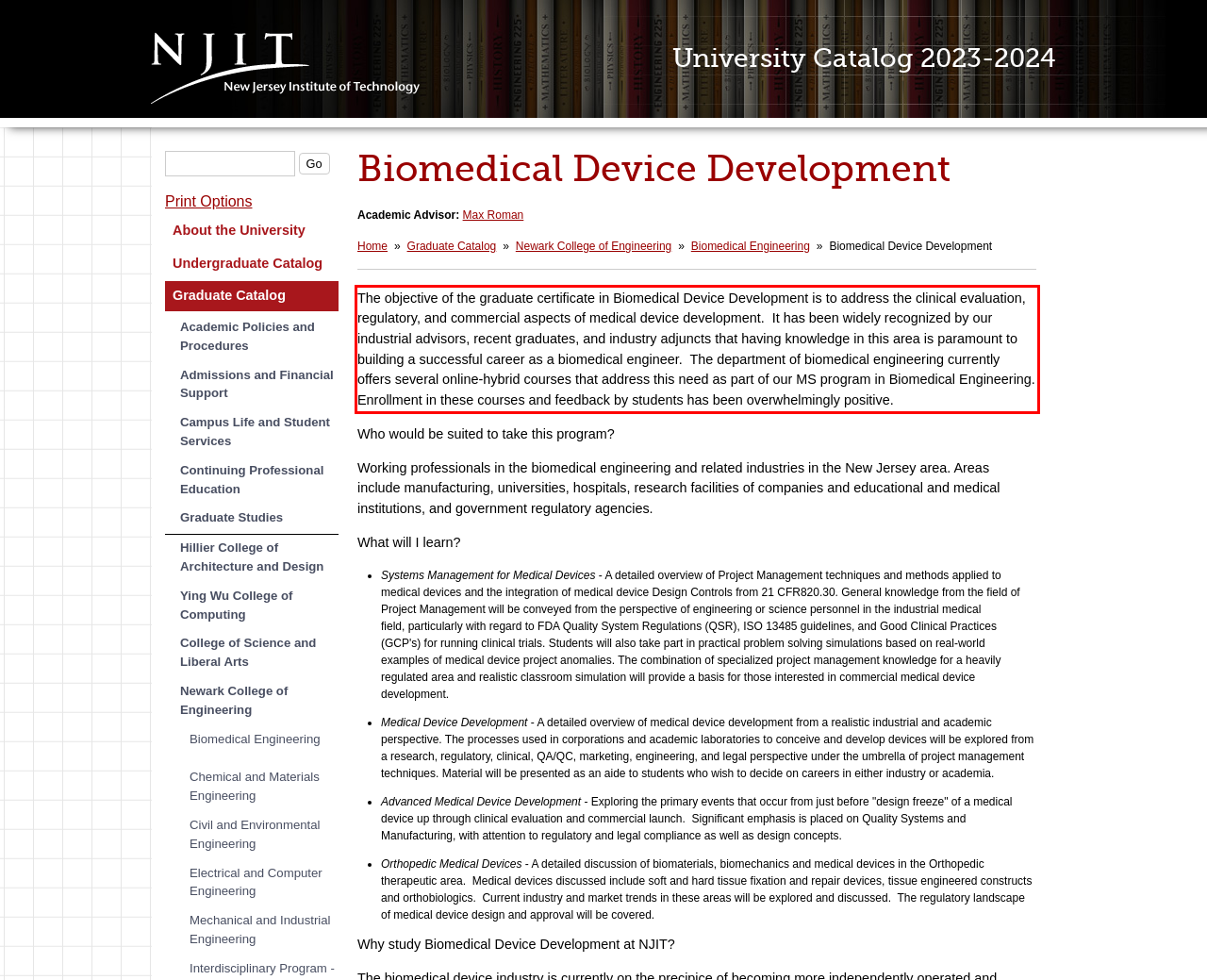Inspect the webpage screenshot that has a red bounding box and use OCR technology to read and display the text inside the red bounding box.

The objective of the graduate certificate in Biomedical Device Development is to address the clinical evaluation, regulatory, and commercial aspects of medical device development. It has been widely recognized by our industrial advisors, recent graduates, and industry adjuncts that having knowledge in this area is paramount to building a successful career as a biomedical engineer. The department of biomedical engineering currently offers several online-hybrid courses that address this need as part of our MS program in Biomedical Engineering. Enrollment in these courses and feedback by students has been overwhelmingly positive.